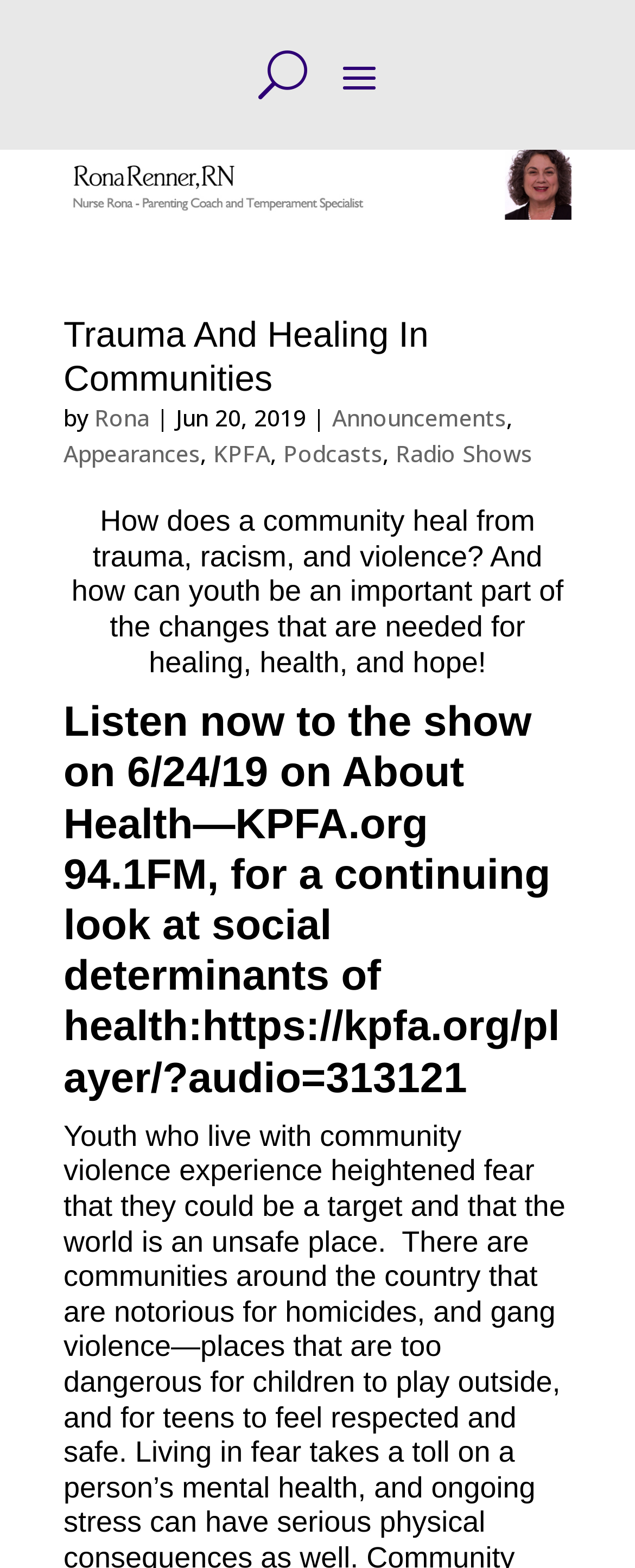Write a detailed summary of the webpage, including text, images, and layout.

The webpage is about social determinants of health, specifically focusing on trauma and healing in communities. At the top, there is a button labeled "U" positioned near the top-left corner. Below it, a large image spans across the page, taking up most of the width. 

Above the image, there is a heading that reads "Trauma And Healing In Communities" with a link to the same title. The heading is followed by the author's name, "Rona", and the date "Jun 20, 2019". To the right of the author's name, there are links to "Announcements", "Appearances", "KPFA", "Podcasts", and "Radio Shows", arranged horizontally.

Below the image, there are two headings. The first one asks a question about how a community can heal from trauma, racism, and violence, and how youth can be part of the solution. The second heading is a longer text that describes a radio show on KPFA.org, with a link to listen to the show. The link is positioned near the bottom of the page, aligned to the left.